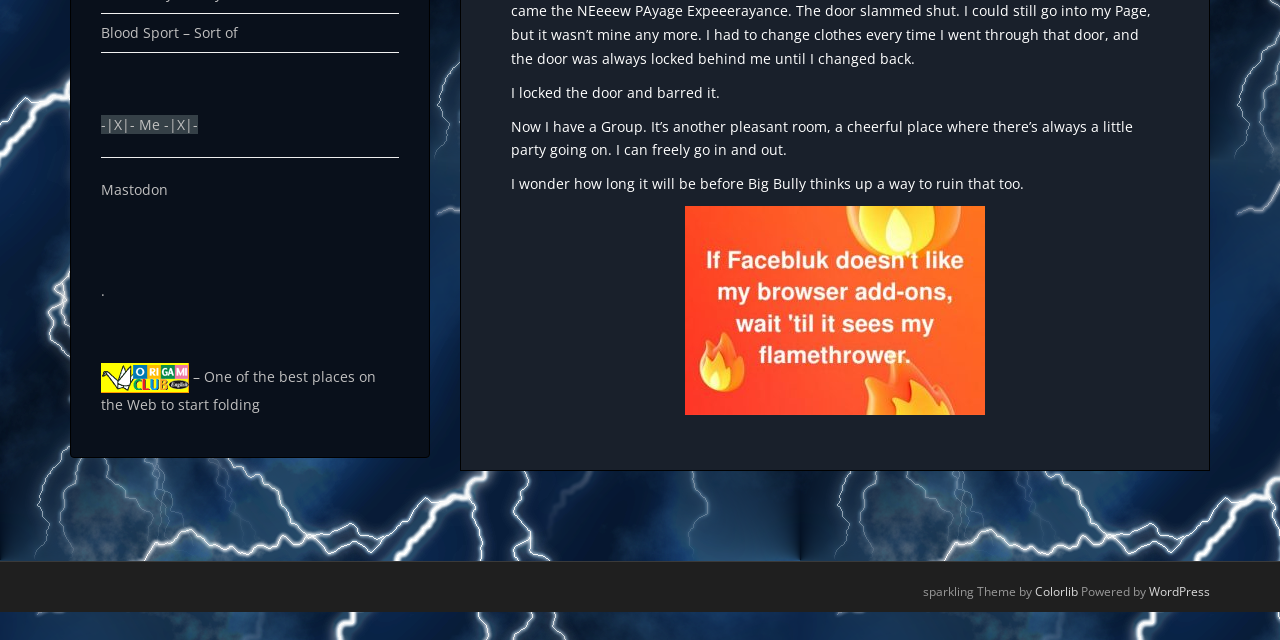Based on the element description: "Colorlib", identify the UI element and provide its bounding box coordinates. Use four float numbers between 0 and 1, [left, top, right, bottom].

[0.809, 0.911, 0.842, 0.937]